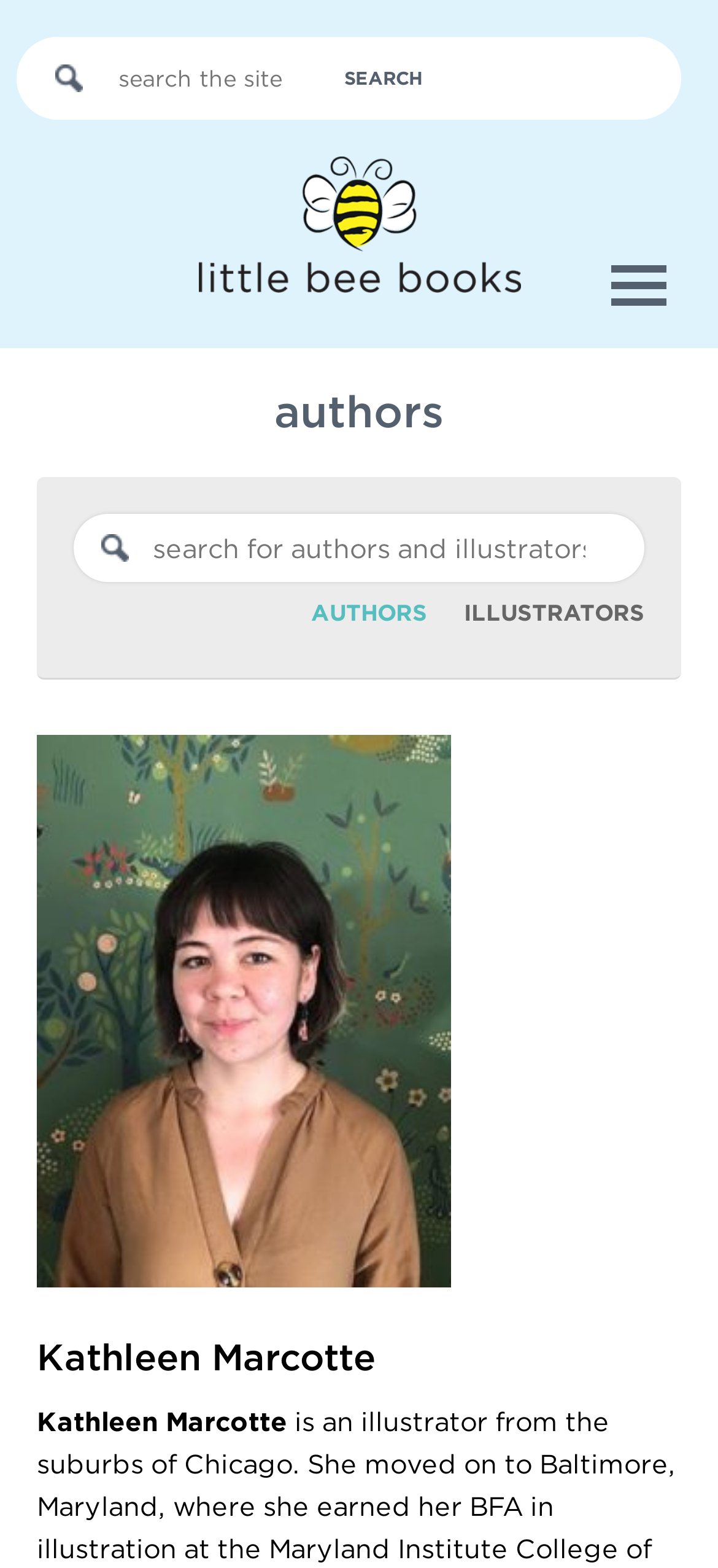What is the purpose of the search box?
Using the image, provide a concise answer in one word or a short phrase.

Search for authors and illustrators